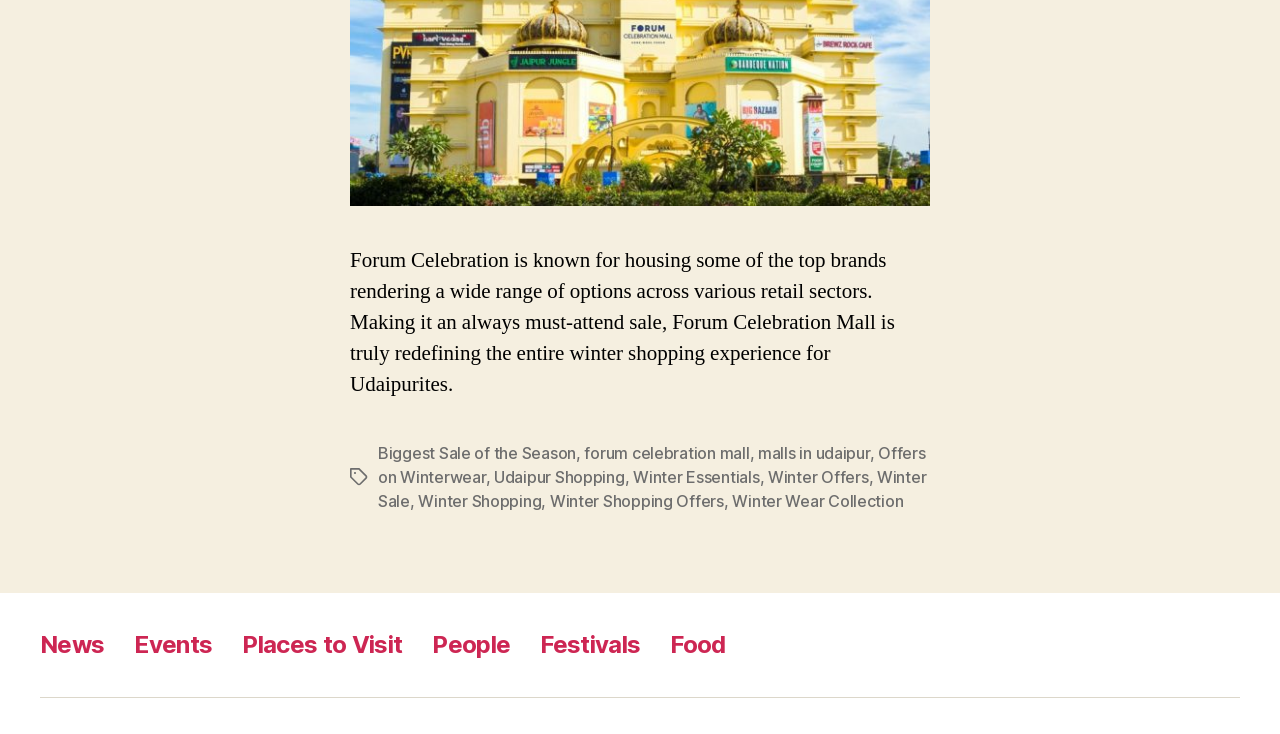Could you determine the bounding box coordinates of the clickable element to complete the instruction: "Check out 'Winter Shopping Offers'"? Provide the coordinates as four float numbers between 0 and 1, i.e., [left, top, right, bottom].

[0.43, 0.669, 0.566, 0.696]